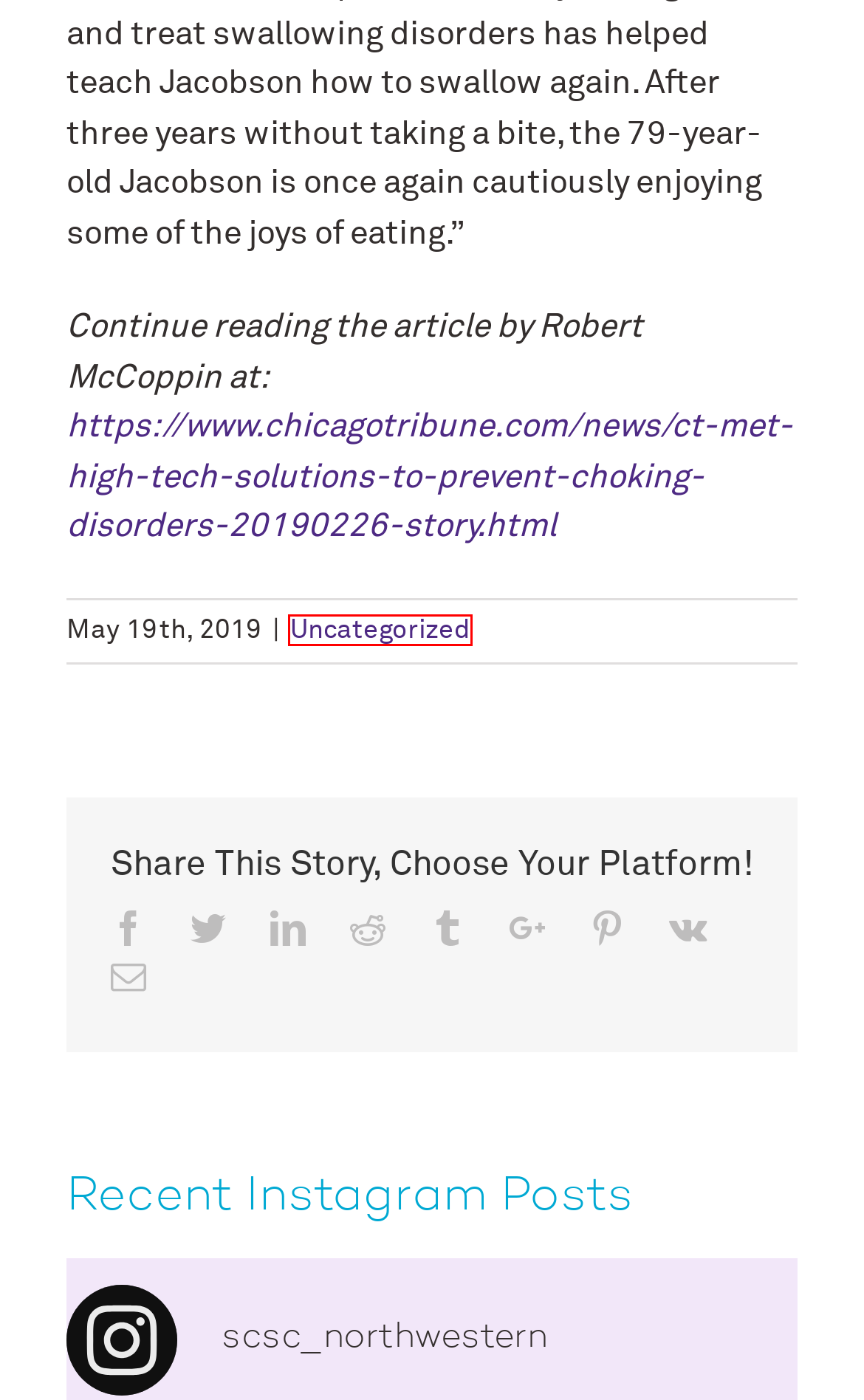Examine the webpage screenshot and identify the UI element enclosed in the red bounding box. Pick the webpage description that most accurately matches the new webpage after clicking the selected element. Here are the candidates:
A. Research - Swallowing Cross-System Collaborative
B. Emergency : Northwestern University
C. Uncategorized Archives - Swallowing Cross-System Collaborative
D. Home - Swallowing Cross-System Collaborative
E. Contact Us - Swallowing Cross-System Collaborative
F. Contact Us : Northwestern University
G. About Us - Swallowing Cross-System Collaborative
H. VK | 登录

C